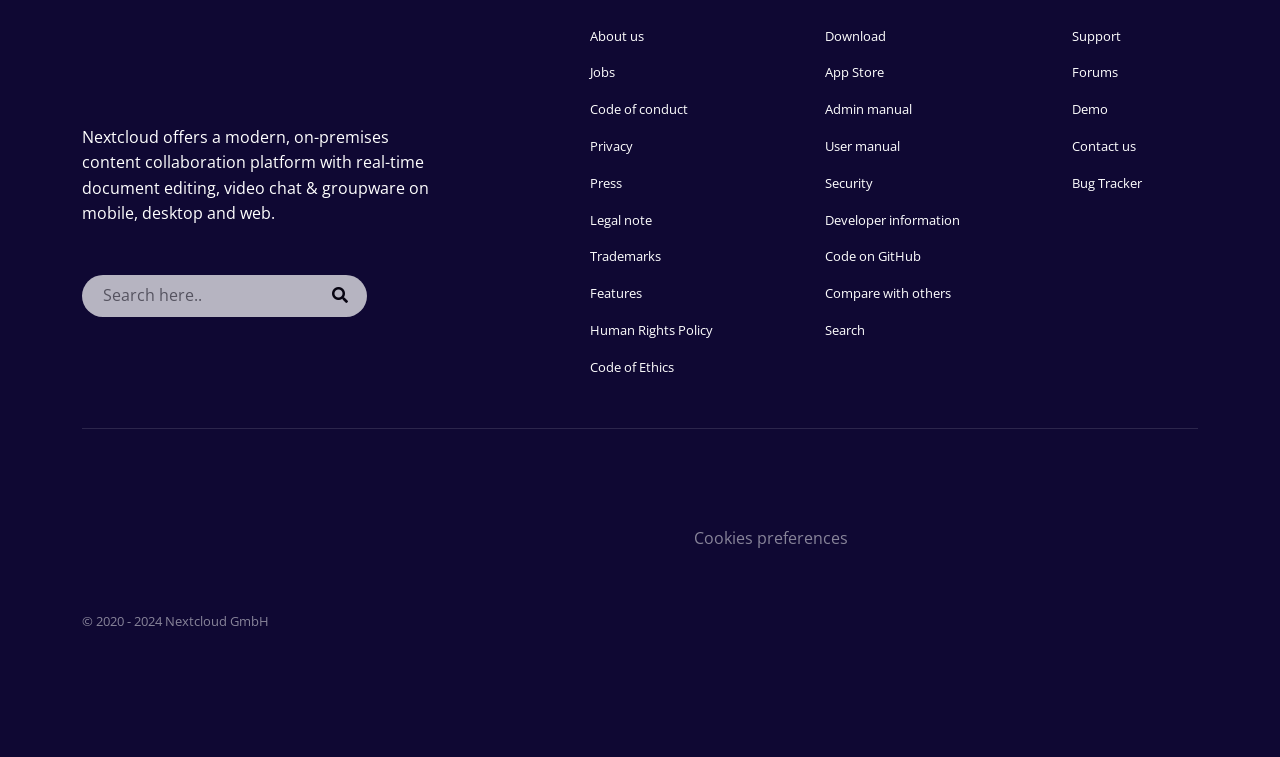Can you show the bounding box coordinates of the region to click on to complete the task described in the instruction: "Search for something"?

[0.064, 0.363, 0.287, 0.418]